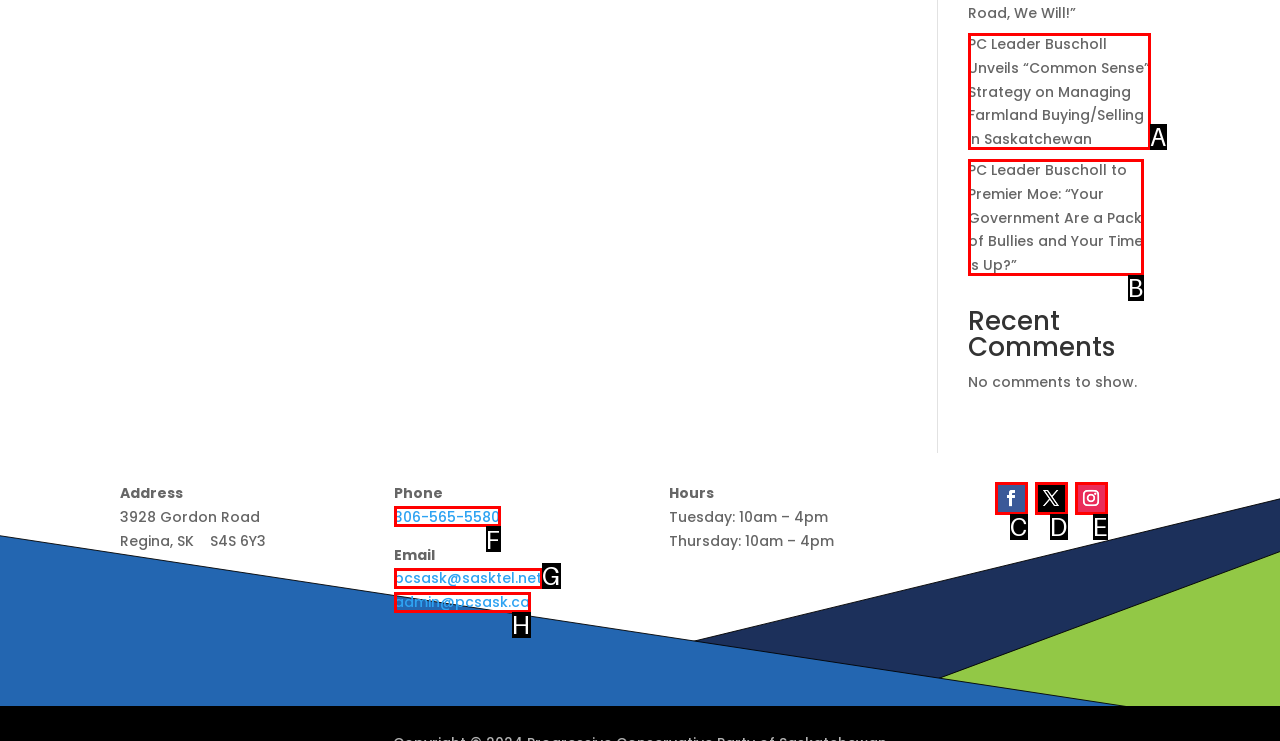Determine which HTML element best fits the description: Follow
Answer directly with the letter of the matching option from the available choices.

C